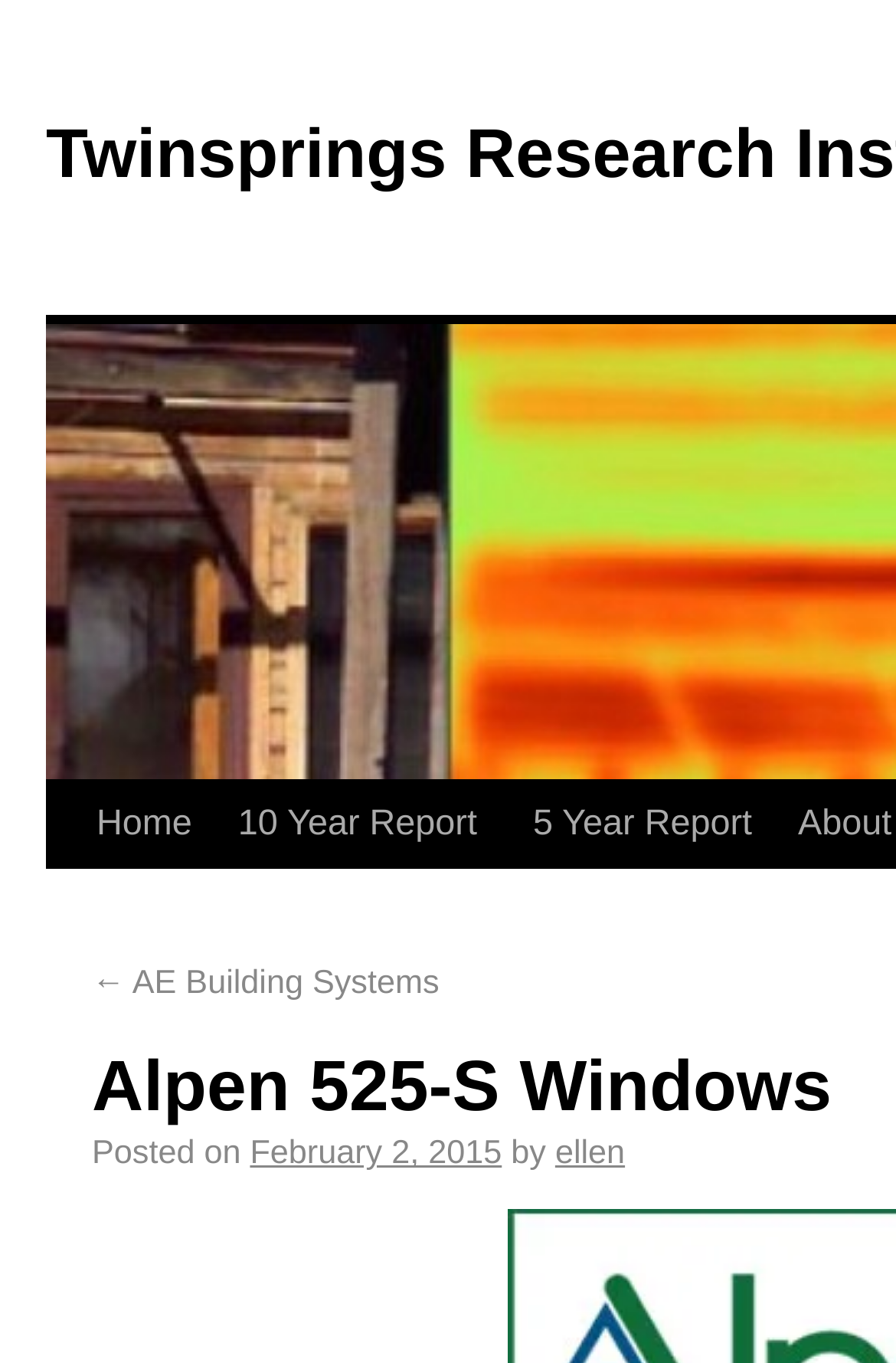How many links are in the top navigation bar?
Refer to the image and give a detailed answer to the question.

I counted the links in the top navigation bar, which are 'Home', '10 Year Report', and '5 Year Report', so there are 3 links in total.